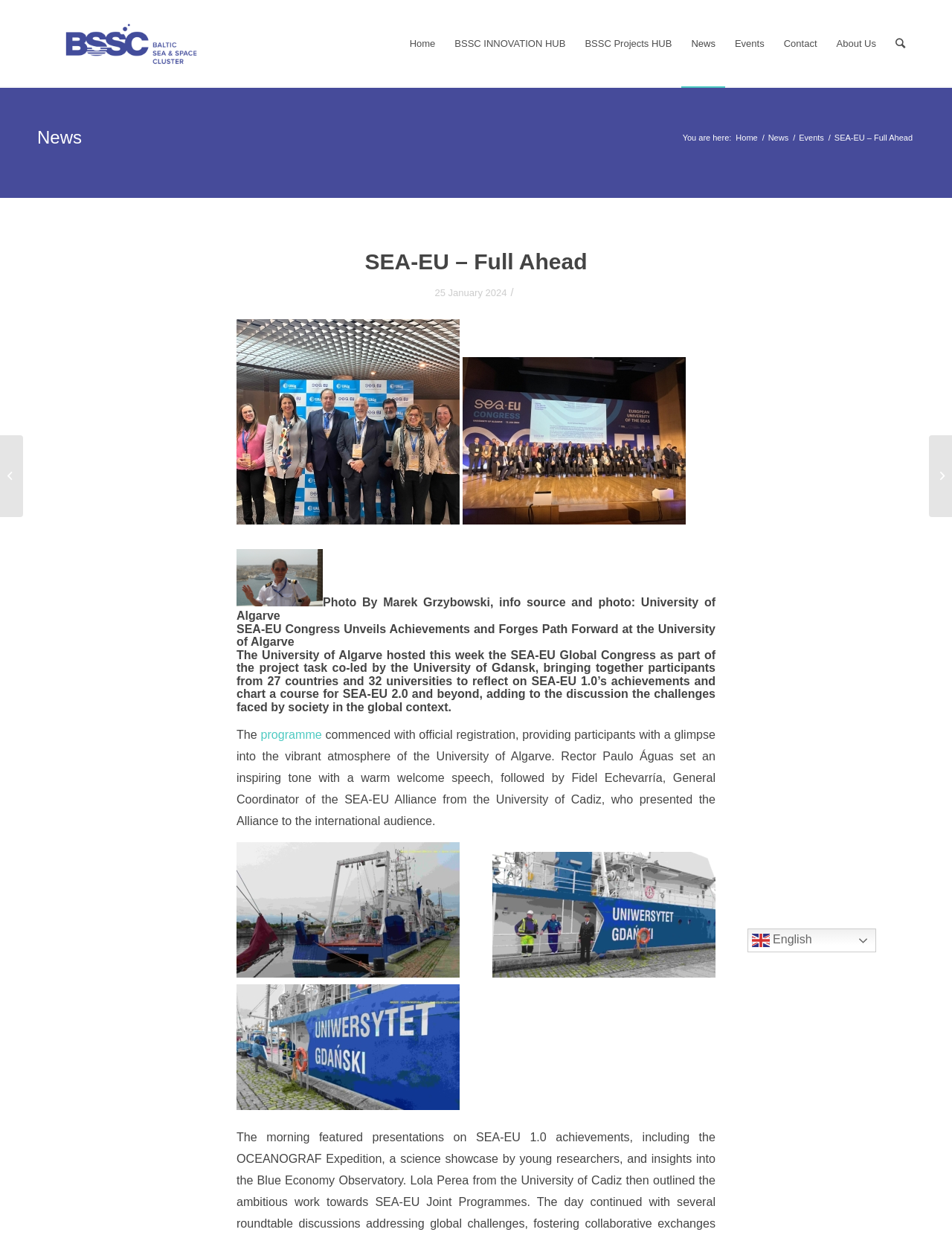Locate the primary headline on the webpage and provide its text.

SEA-EU – Full Ahead